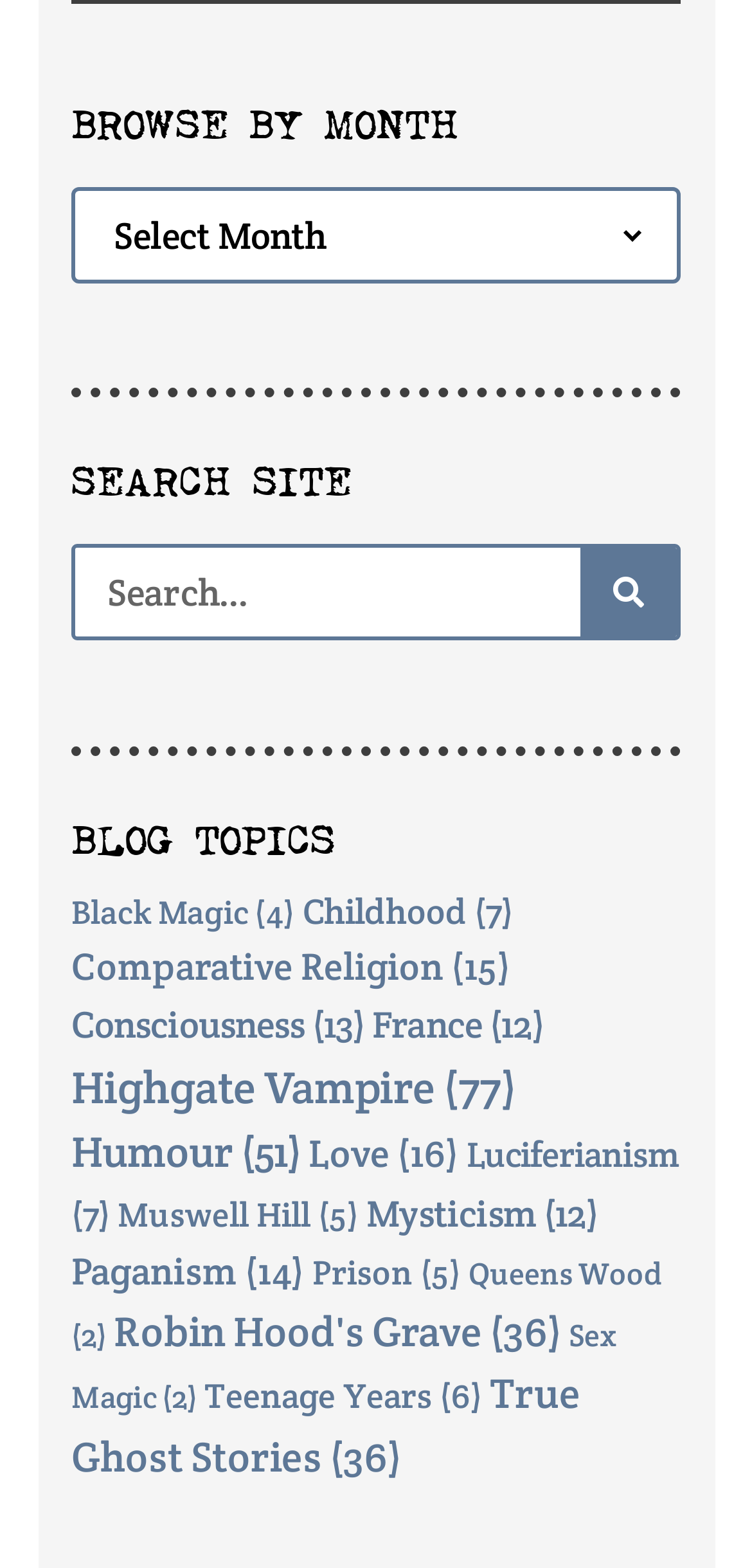Provide a brief response to the question below using one word or phrase:
How many items are in the 'Highgate Vampire' category?

77